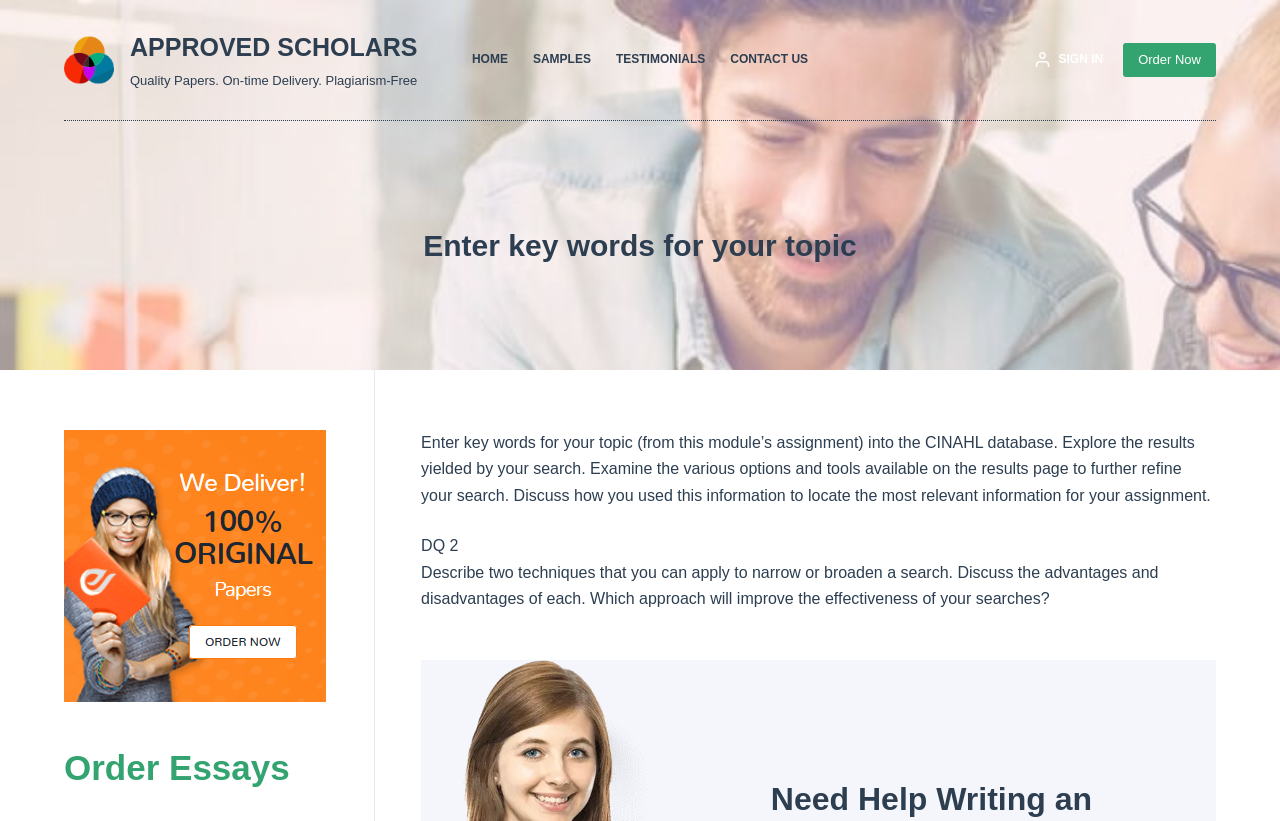What is the function of the 'Order Now' button?
Provide an in-depth and detailed answer to the question.

The function of the 'Order Now' button can be inferred from its location and context on the webpage. It is likely that clicking this button will allow users to place an order for a custom essay or other academic writing service.